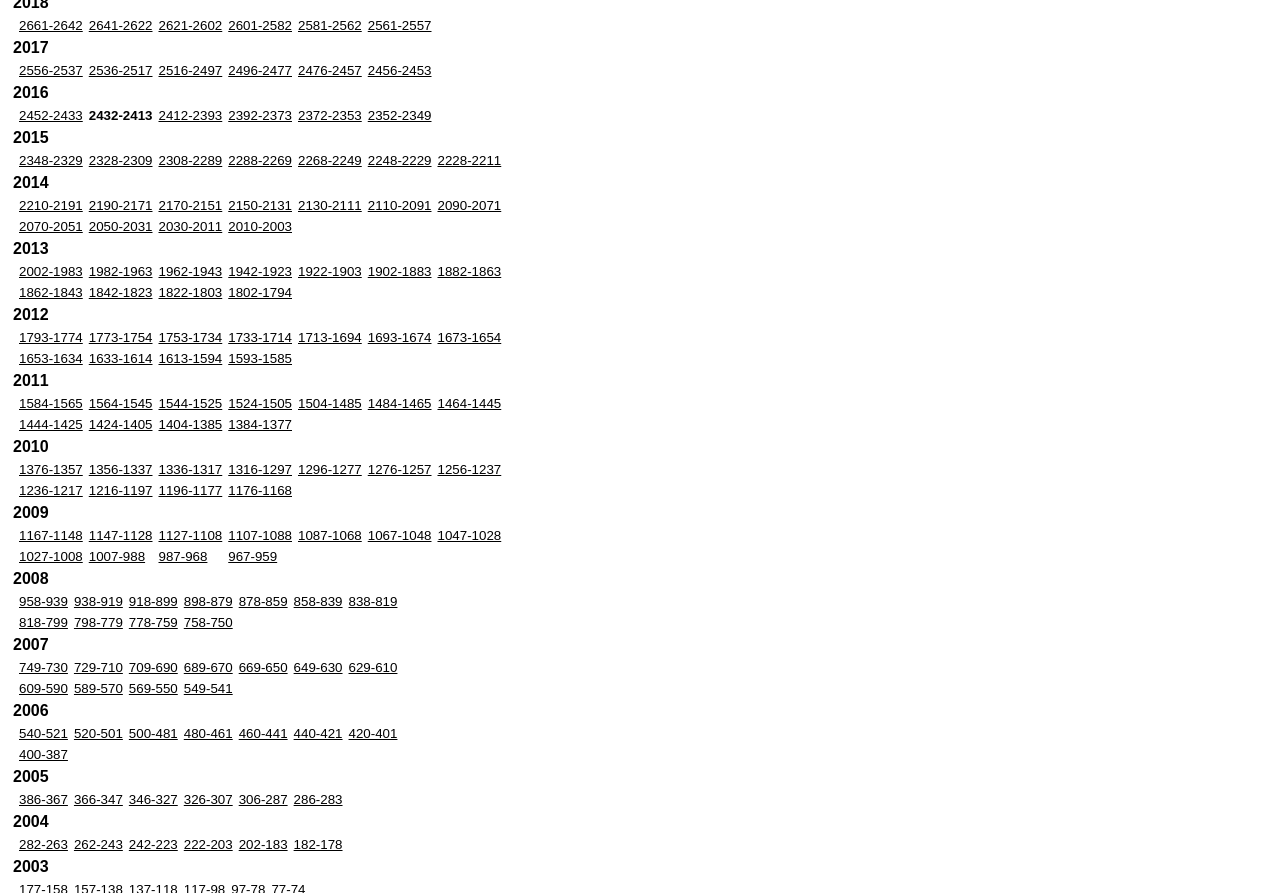How many grid cells are in the first row?
Using the visual information, respond with a single word or phrase.

6